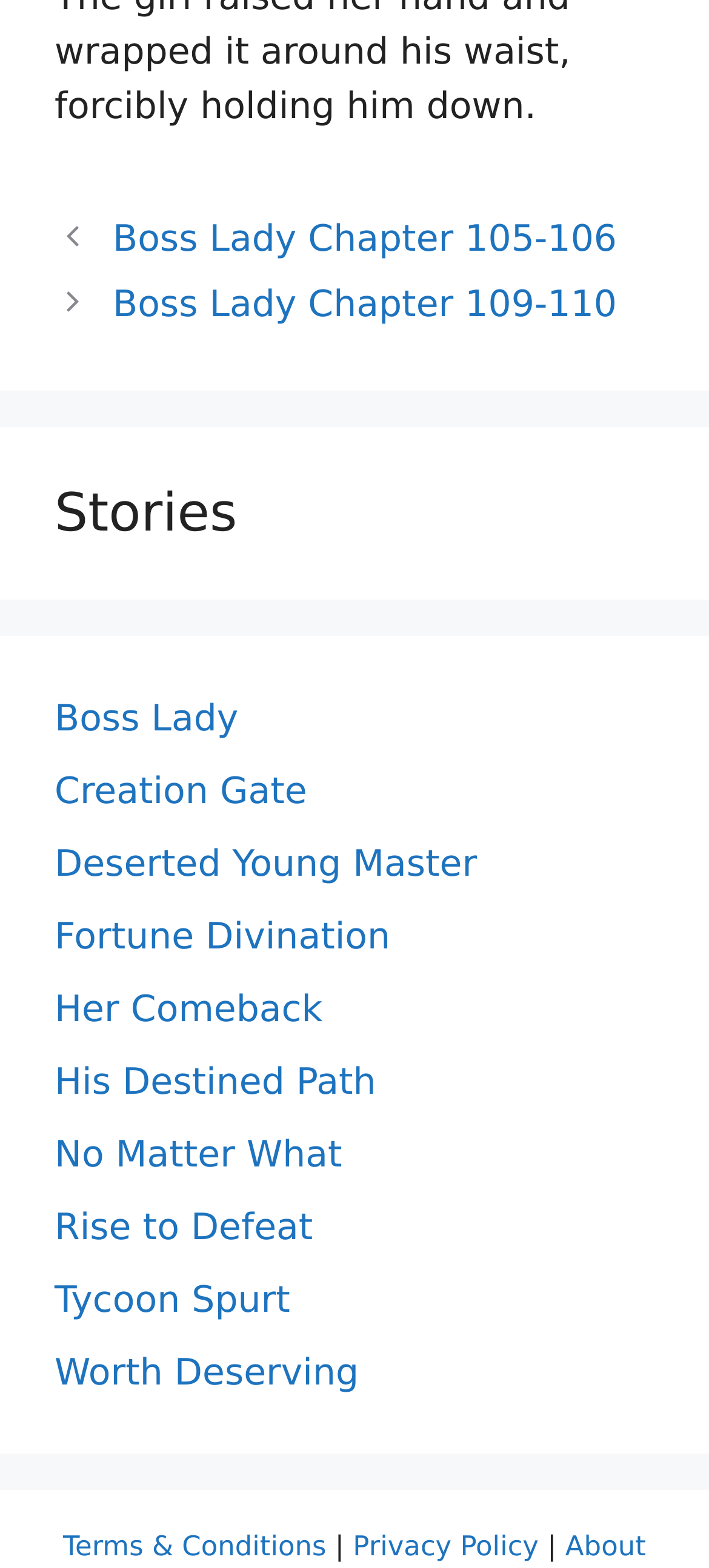Please look at the image and answer the question with a detailed explanation: What is the category of the story 'Boss Lady'?

The link 'Boss Lady' is located under the heading 'Stories', which suggests that 'Boss Lady' is a story belonging to this category.